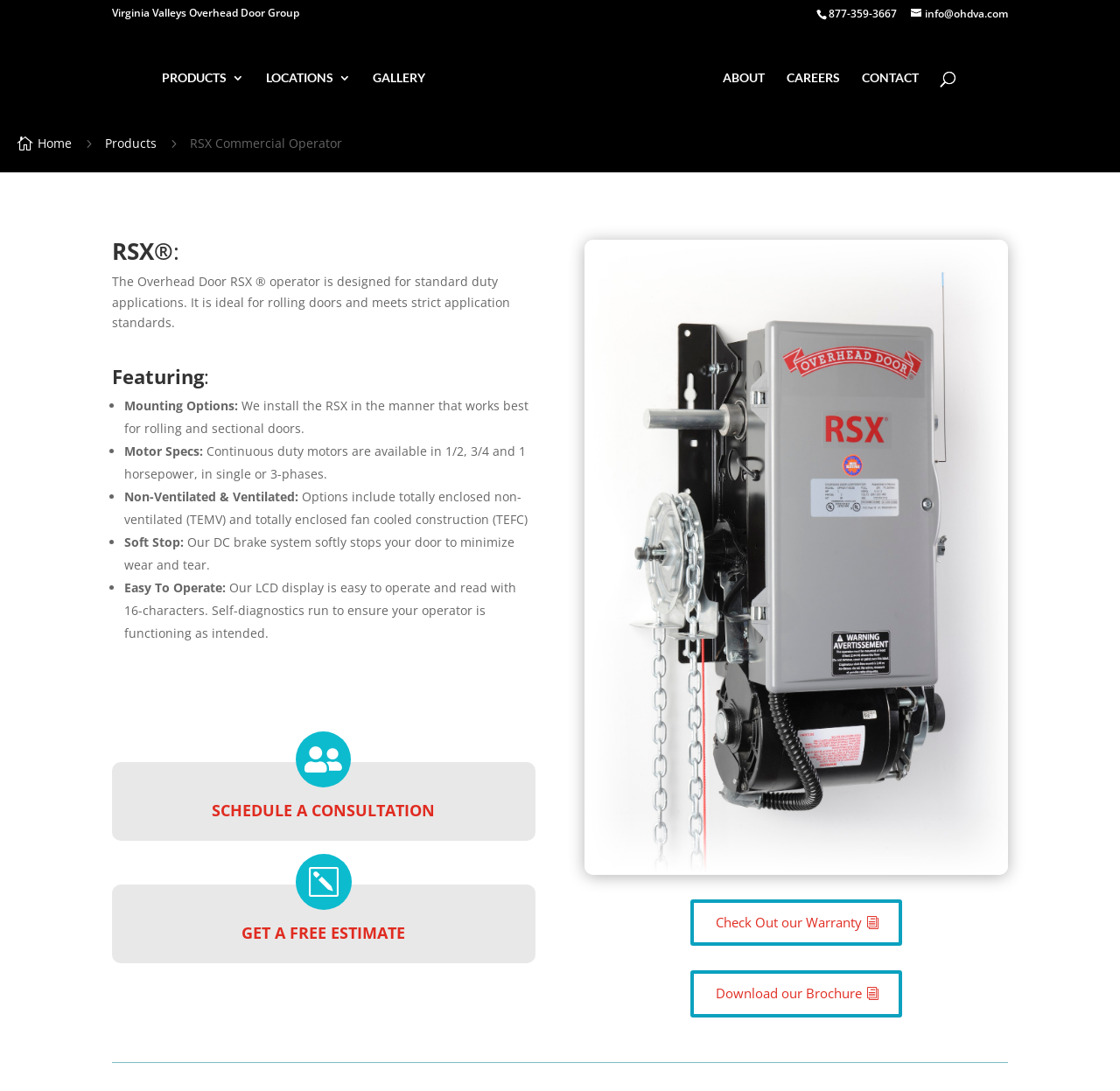Please mark the clickable region by giving the bounding box coordinates needed to complete this instruction: "Search for something".

[0.053, 0.024, 0.953, 0.026]